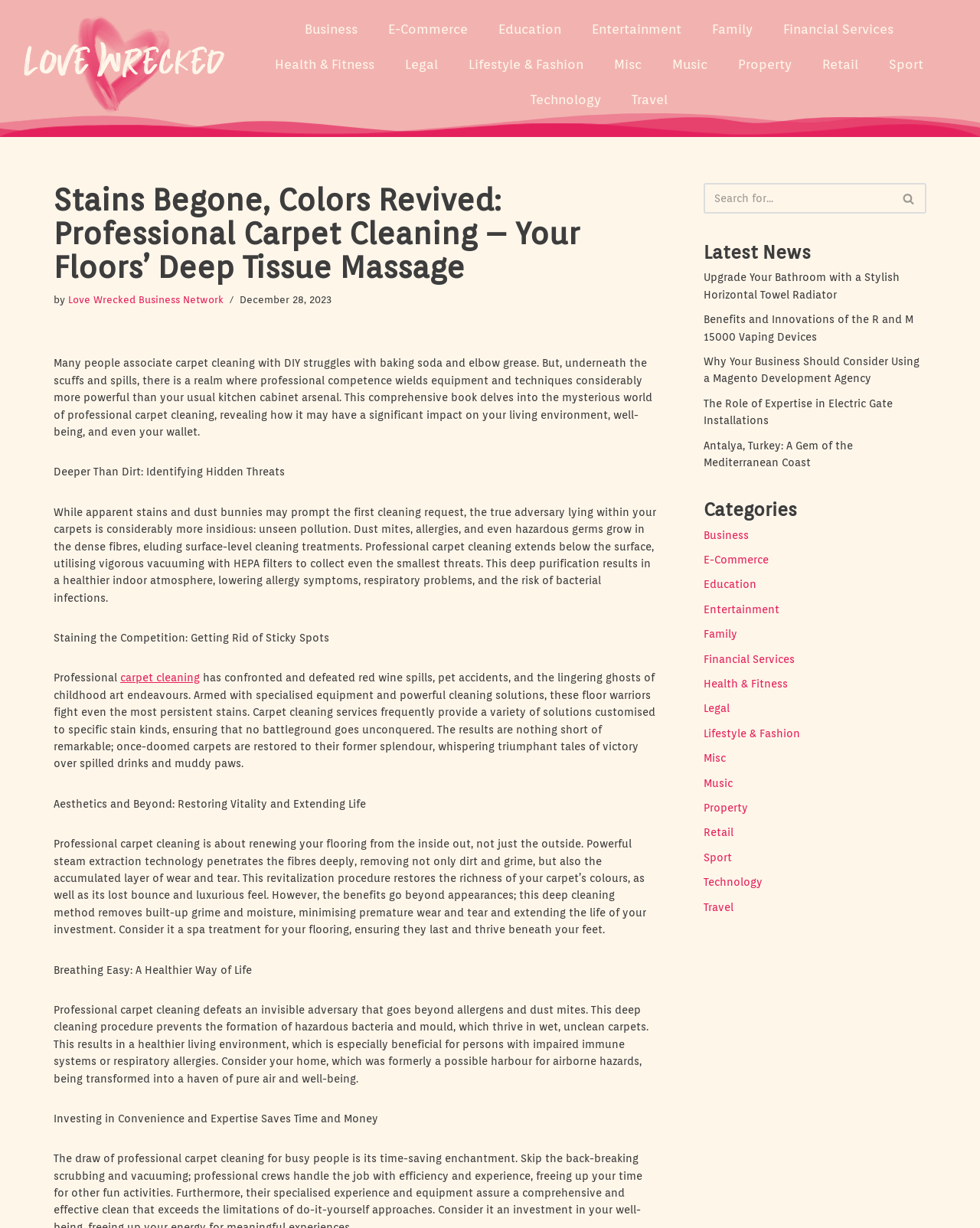Provide a brief response using a word or short phrase to this question:
What is the purpose of using HEPA filters in carpet cleaning?

To collect small threats